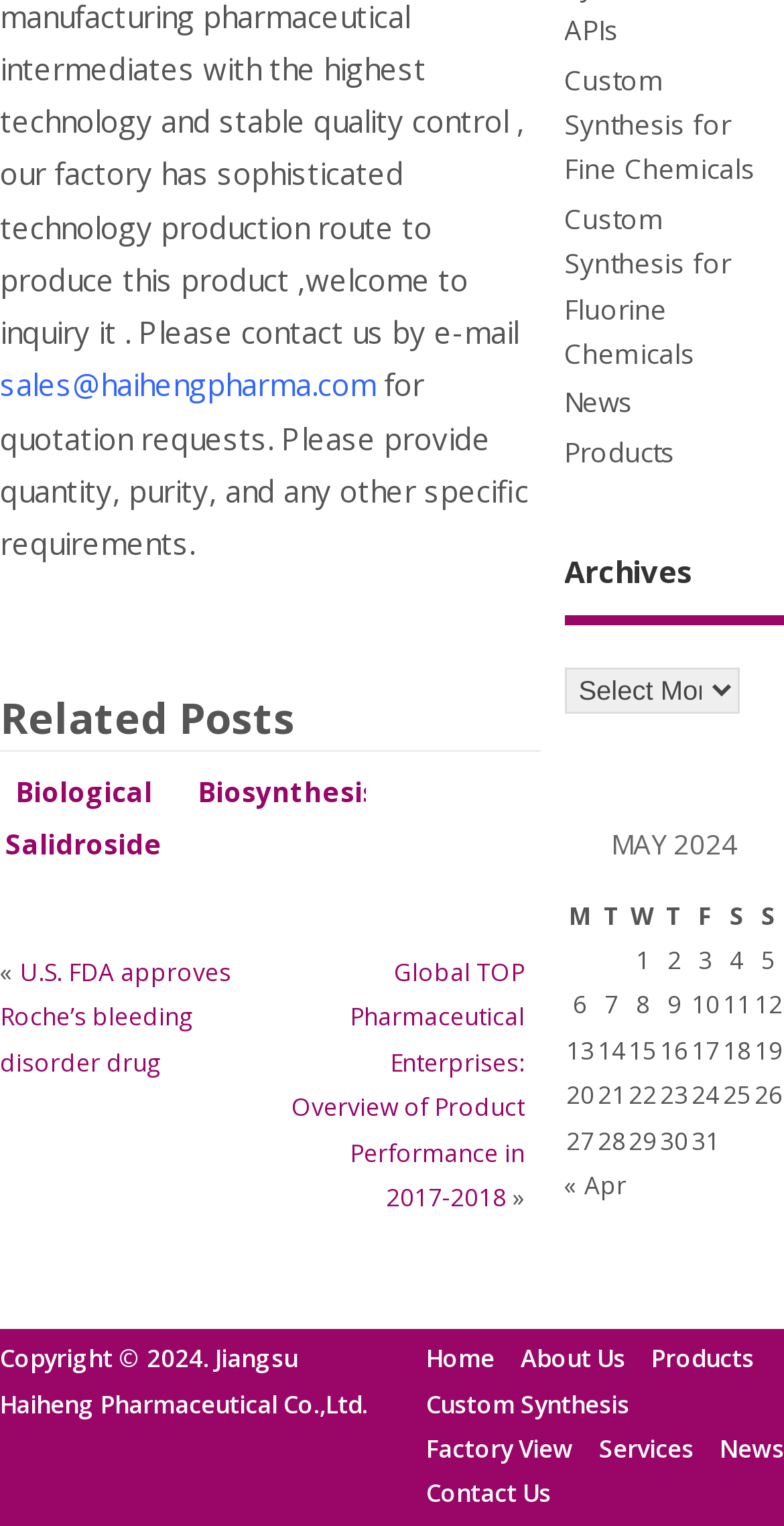Locate the bounding box coordinates of the clickable area to execute the instruction: "Select a month from the Archives". Provide the coordinates as four float numbers between 0 and 1, represented as [left, top, right, bottom].

[0.72, 0.438, 0.944, 0.468]